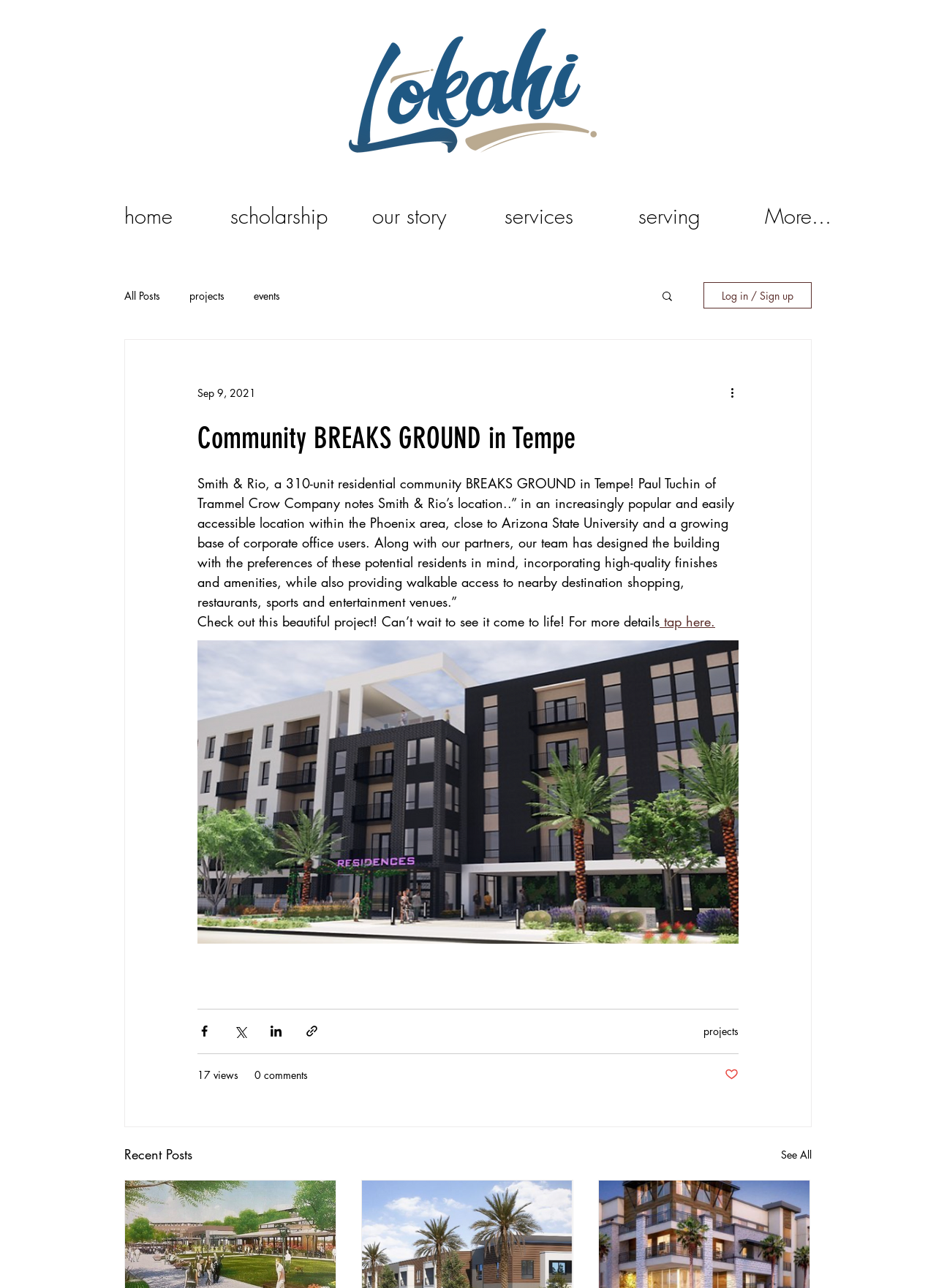Find the bounding box of the UI element described as: "projects". The bounding box coordinates should be given as four float values between 0 and 1, i.e., [left, top, right, bottom].

[0.752, 0.795, 0.789, 0.806]